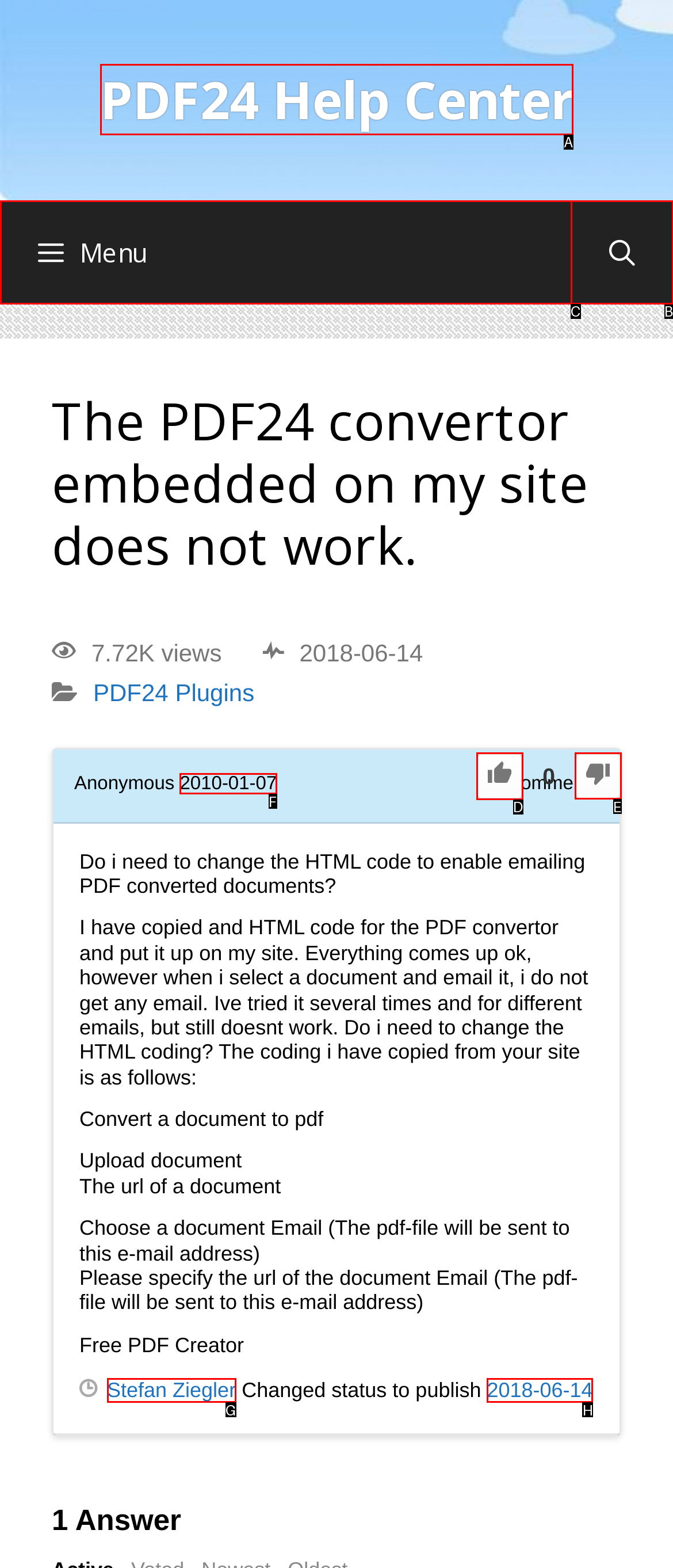Tell me which one HTML element I should click to complete the following instruction: Contact the company via phone
Answer with the option's letter from the given choices directly.

None